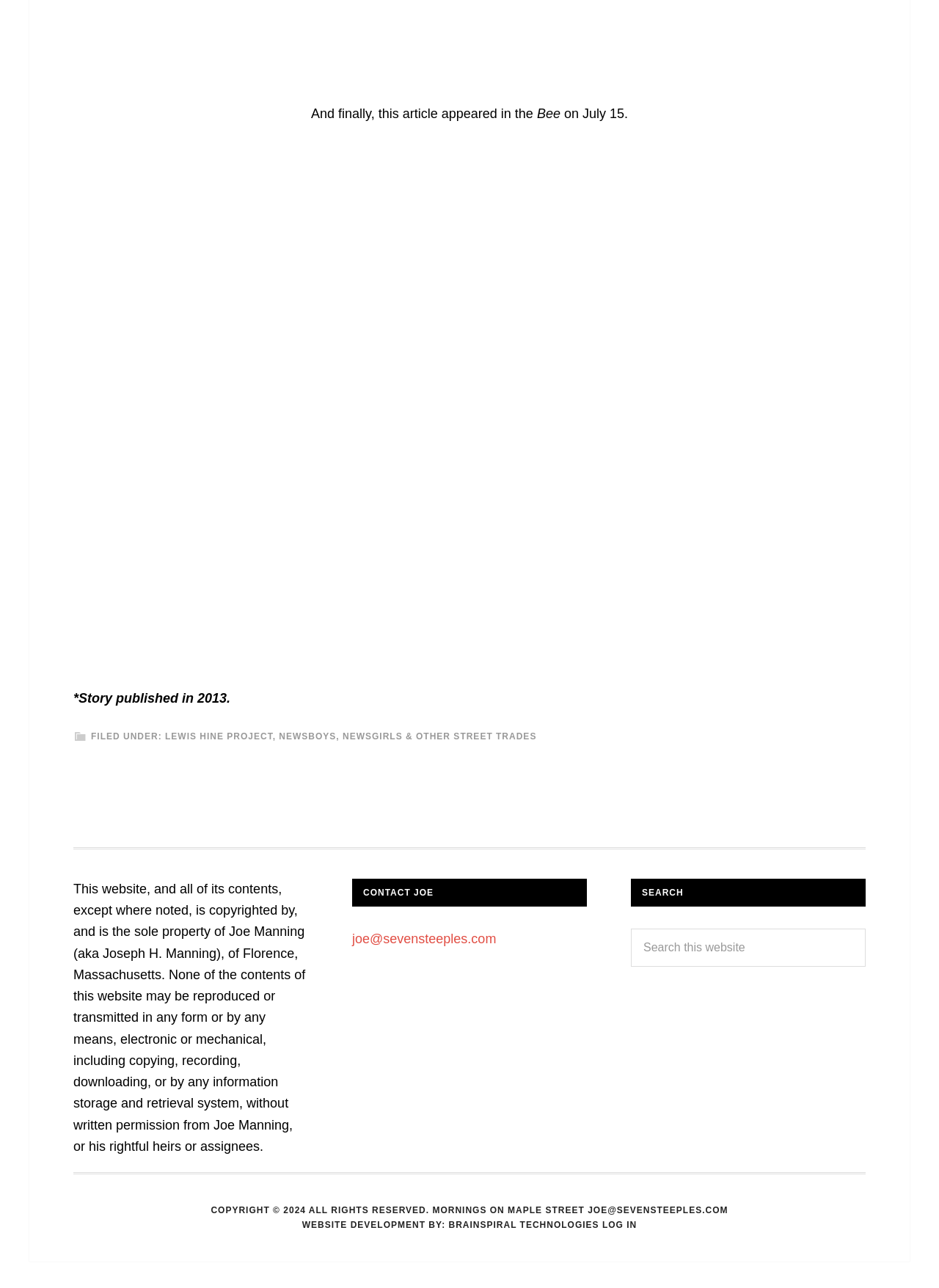Calculate the bounding box coordinates for the UI element based on the following description: "name="s" placeholder="Search this website"". Ensure the coordinates are four float numbers between 0 and 1, i.e., [left, top, right, bottom].

[0.672, 0.721, 0.922, 0.751]